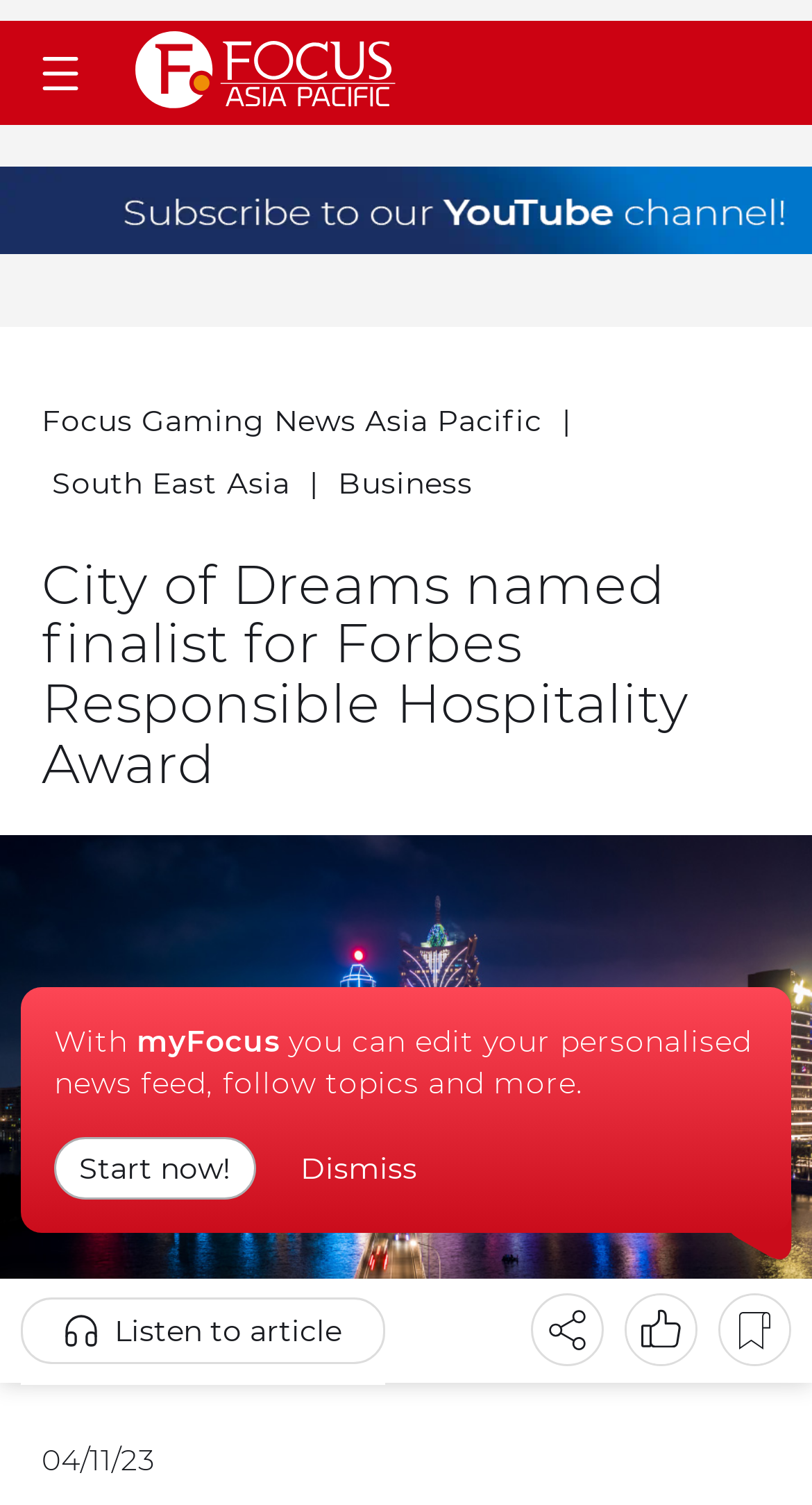Please determine the bounding box of the UI element that matches this description: Listen to article Loading.... The coordinates should be given as (top-left x, top-left y, bottom-right x, bottom-right y), with all values between 0 and 1.

[0.026, 0.862, 0.474, 0.906]